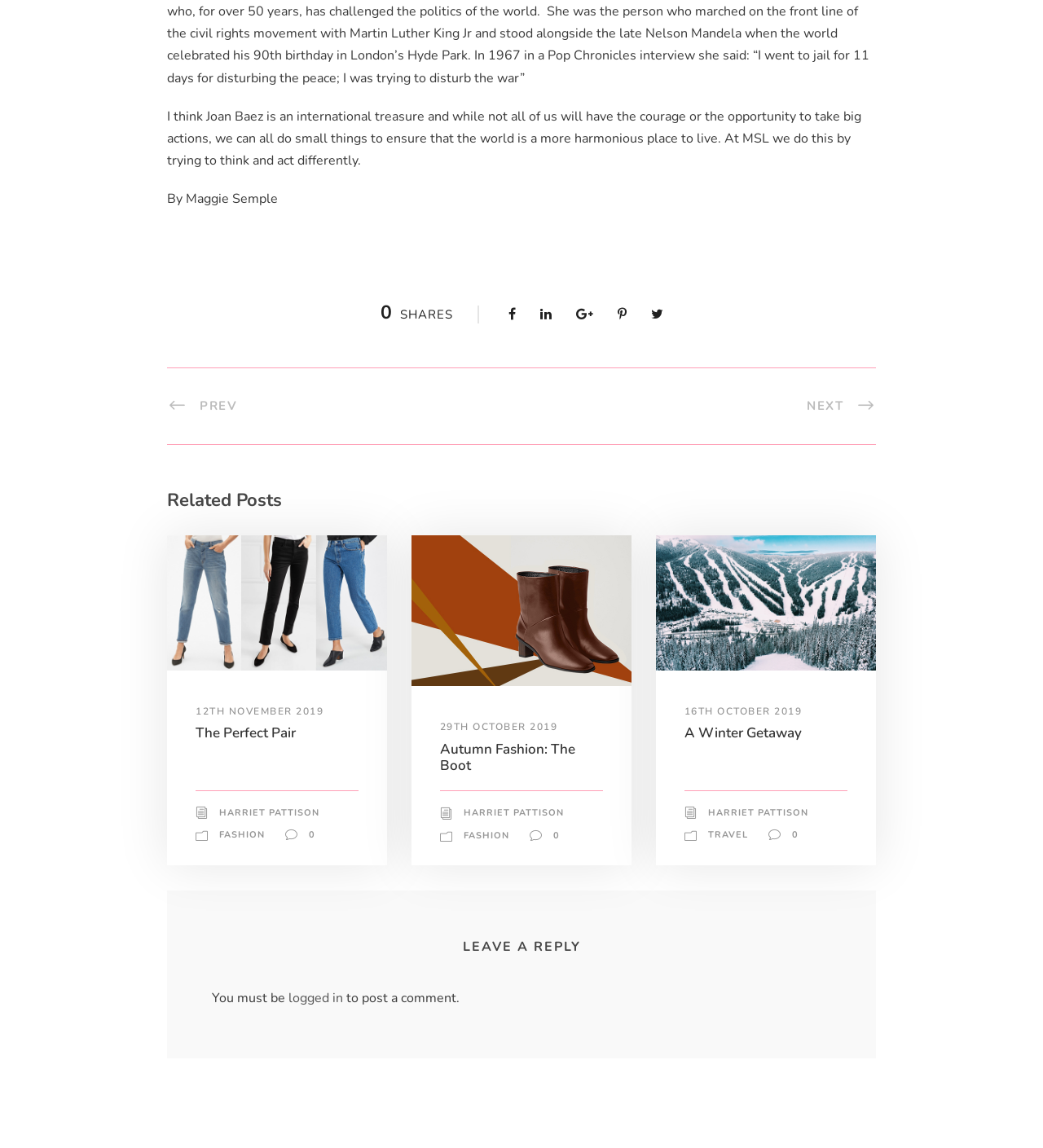Please answer the following question using a single word or phrase: 
What is the title of the first related post?

The Perfect Pair